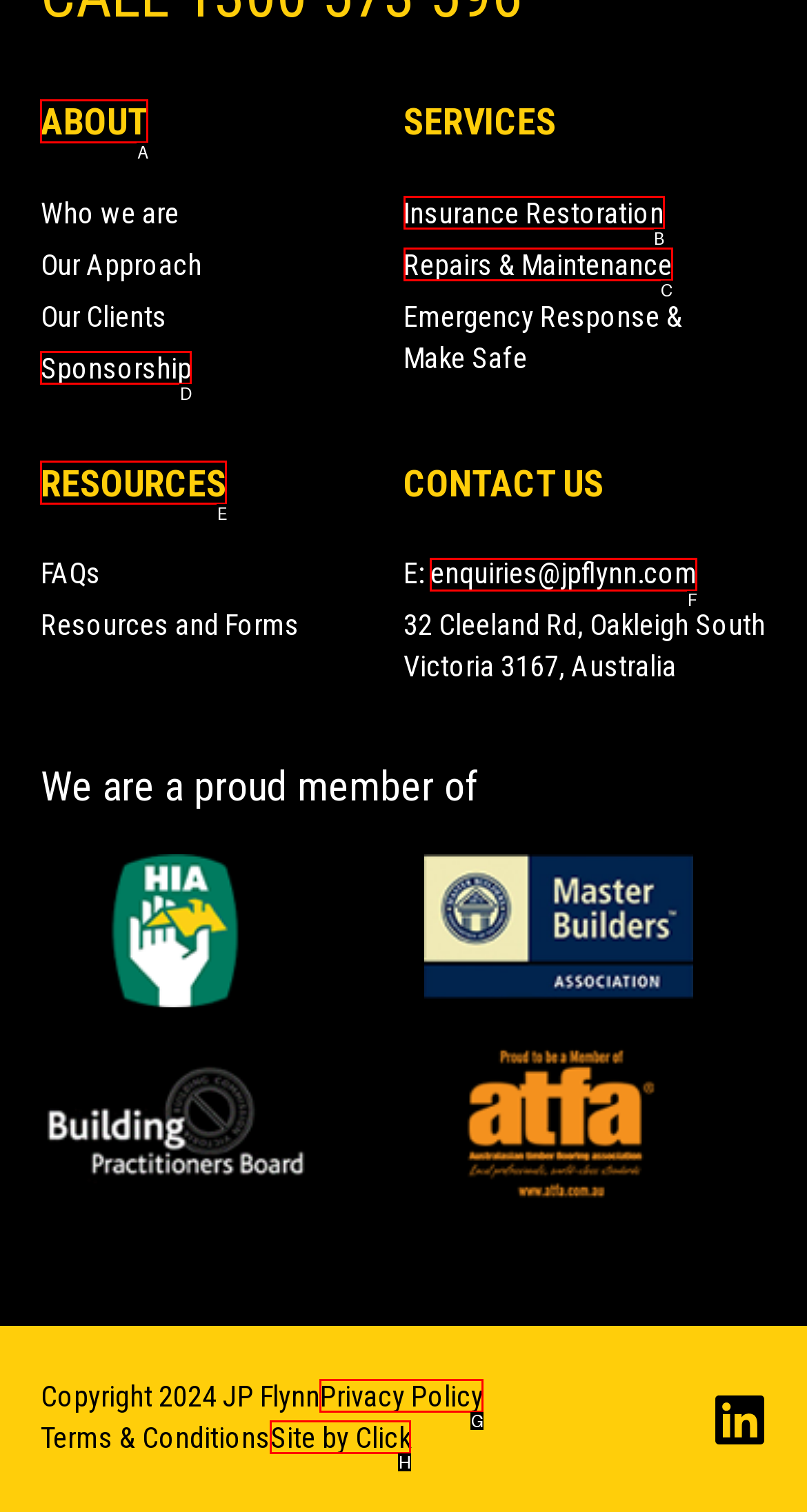Given the task: Send an email to enquiries@jpflynn.com, point out the letter of the appropriate UI element from the marked options in the screenshot.

F